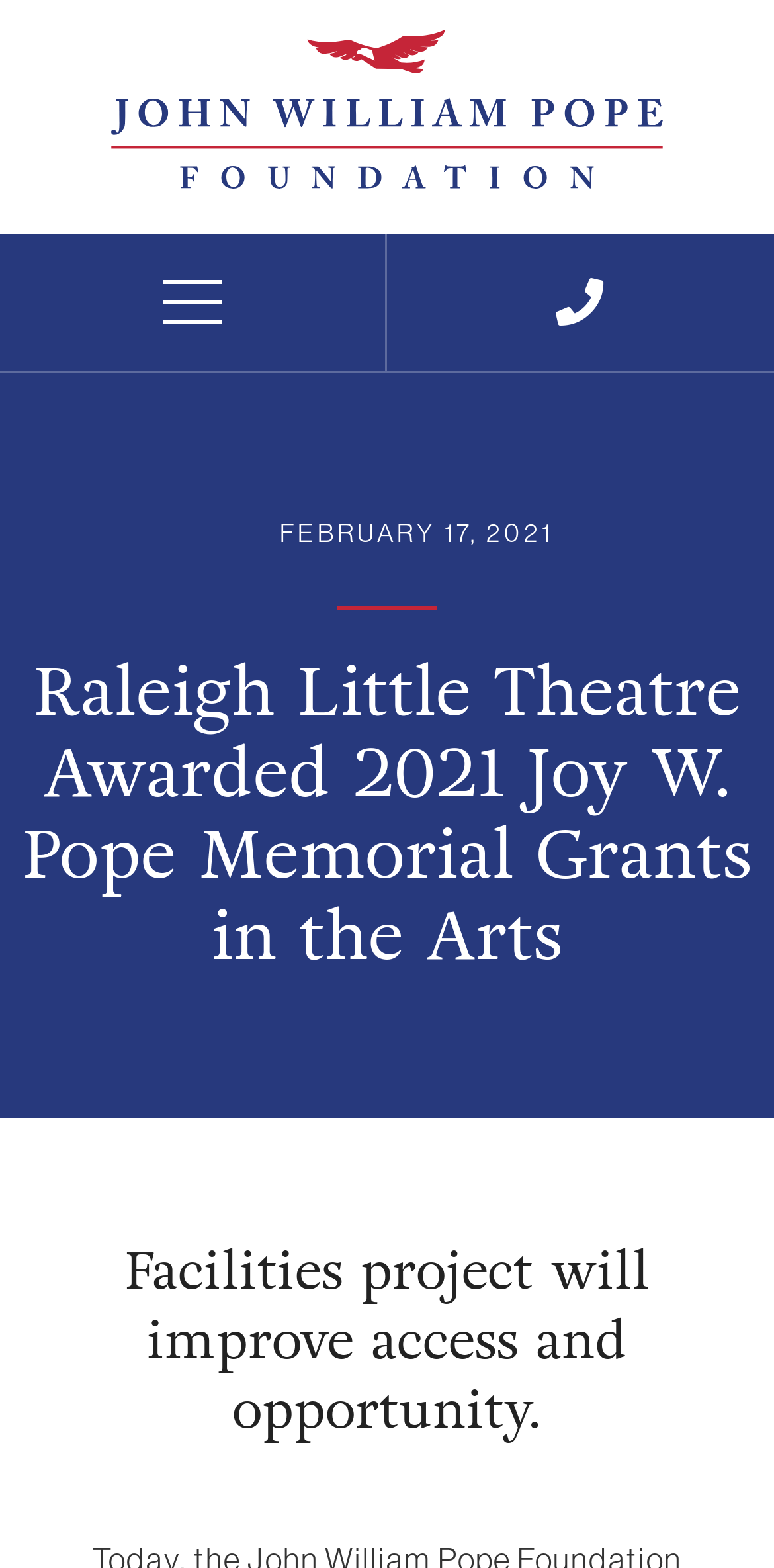Give a one-word or one-phrase response to the question: 
What is the amount of the grant?

$100,000